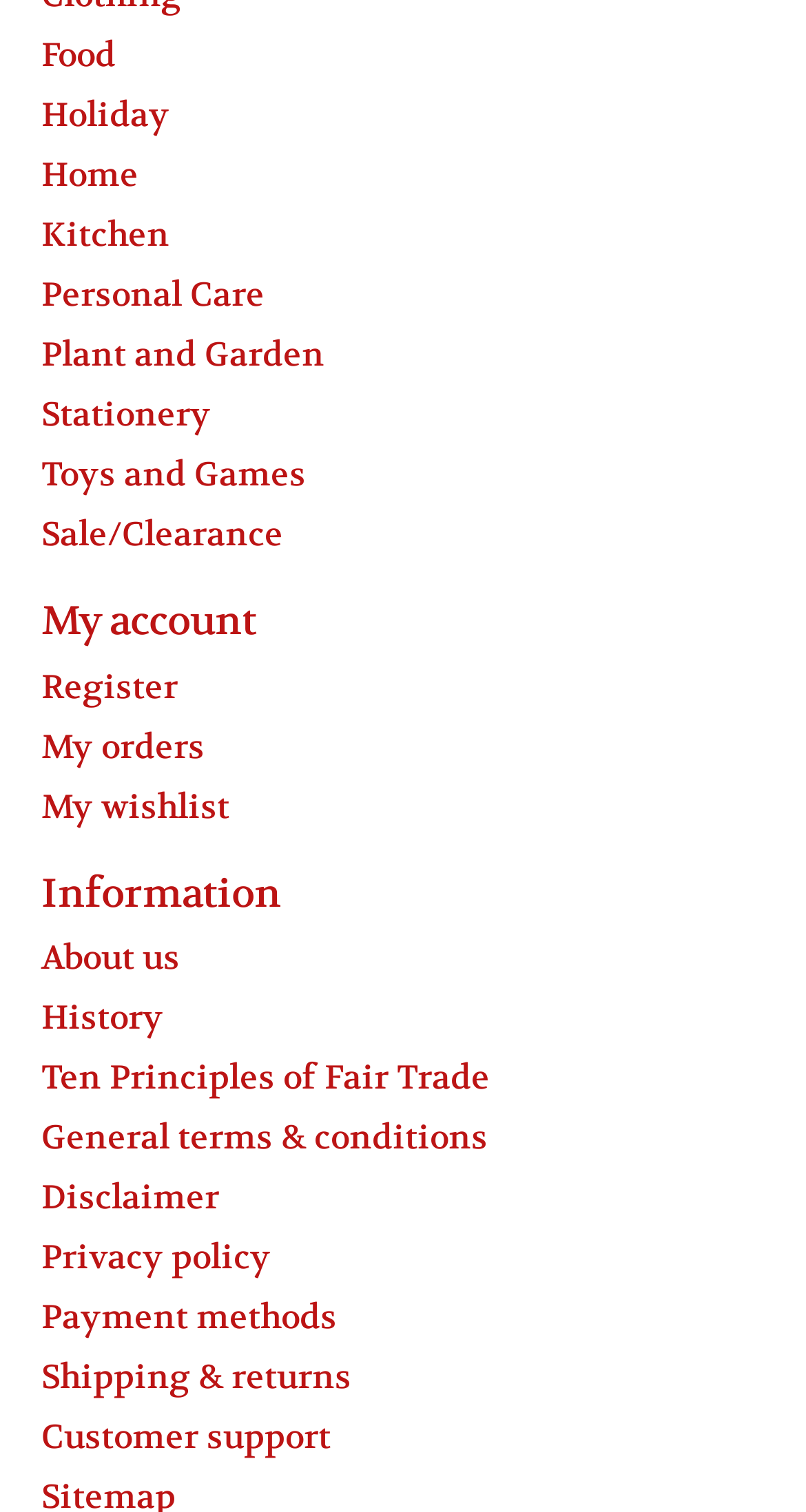Identify the bounding box coordinates of the clickable section necessary to follow the following instruction: "Learn about fair trade principles". The coordinates should be presented as four float numbers from 0 to 1, i.e., [left, top, right, bottom].

[0.051, 0.698, 0.608, 0.727]